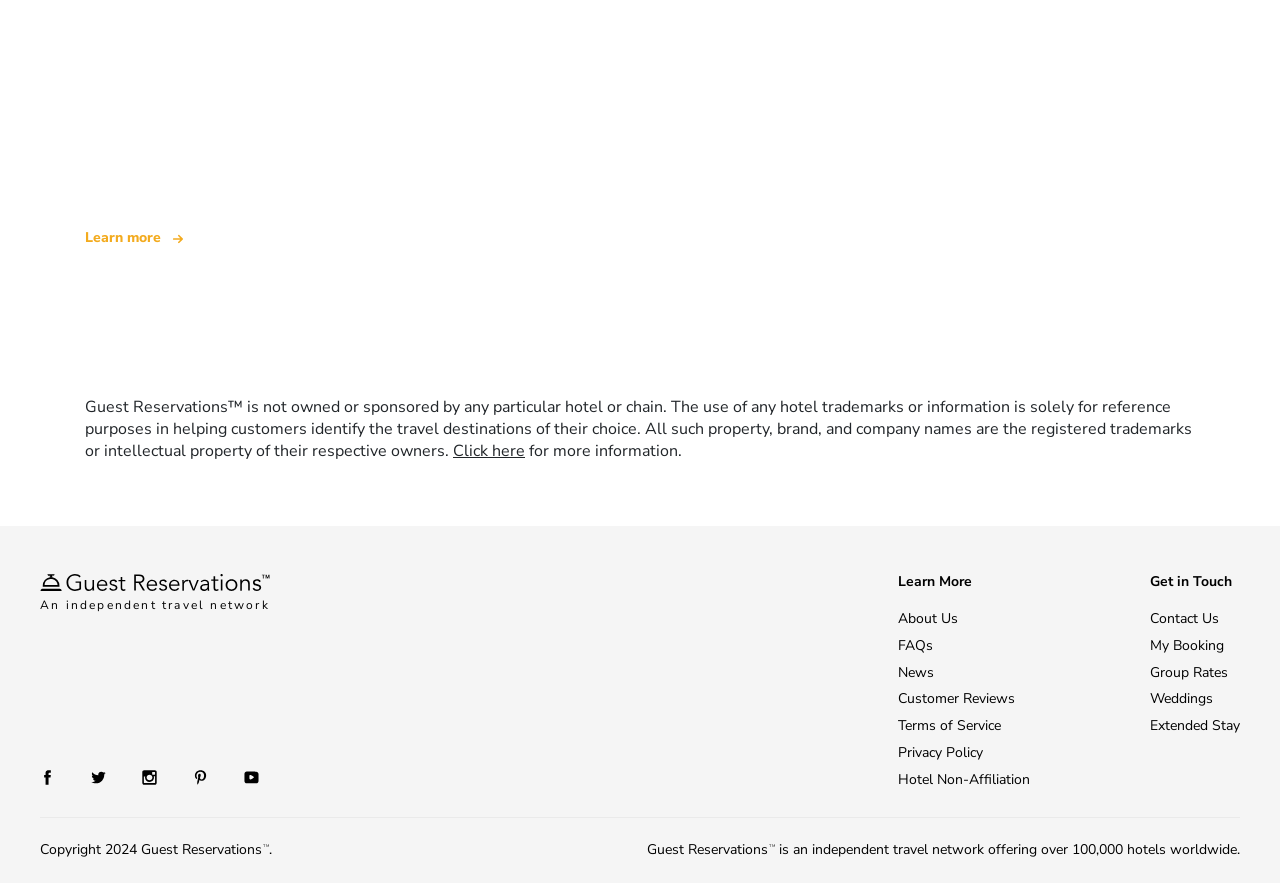Given the description Click here, predict the bounding box coordinates of the UI element. Ensure the coordinates are in the format (top-left x, top-left y, bottom-right x, bottom-right y) and all values are between 0 and 1.

[0.354, 0.499, 0.41, 0.524]